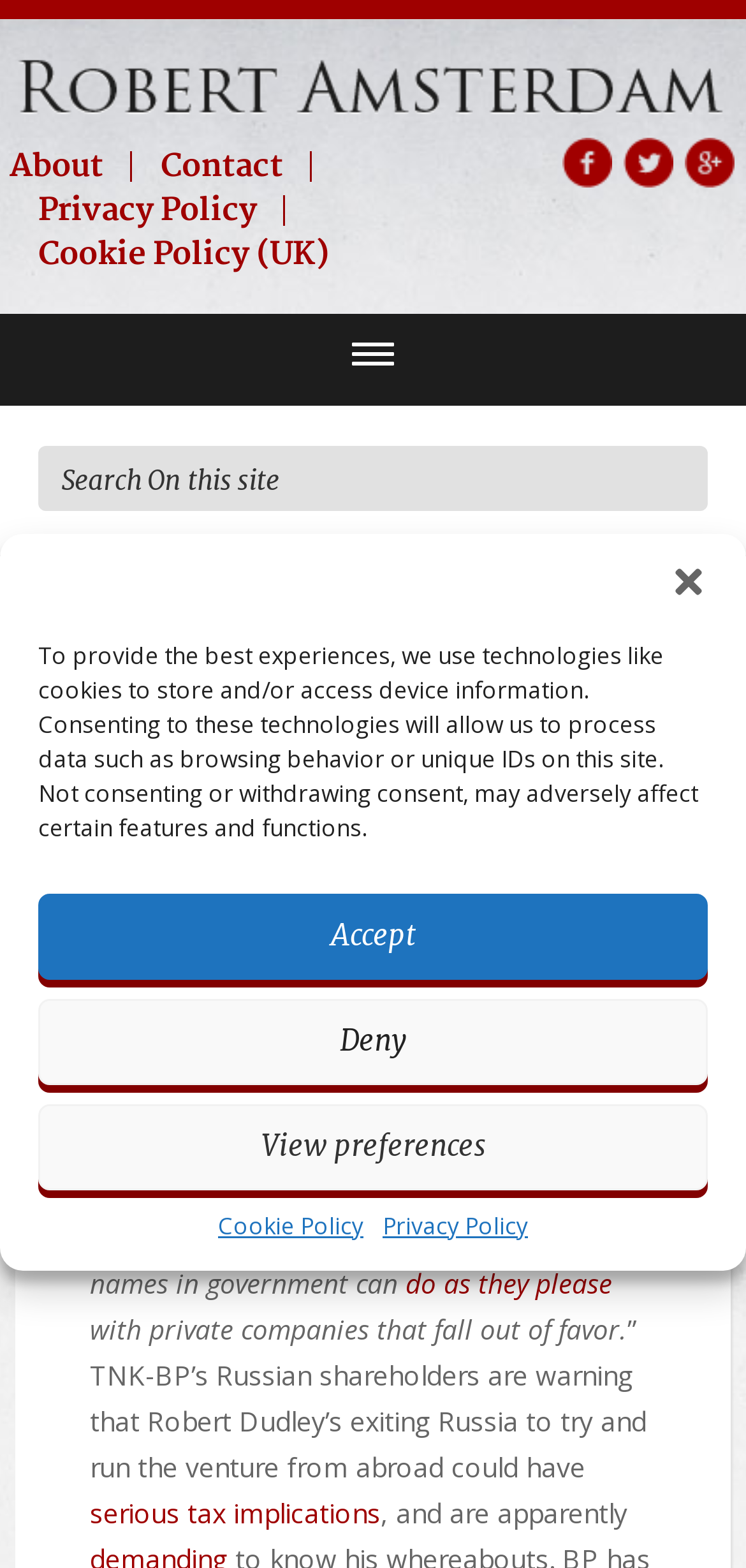Summarize the webpage with intricate details.

This webpage appears to be a news article or blog post from July 29, 2008, titled "Energy Blast – July 29, 2008" by Citizen M. The page has a prominent header section with links to "About", "Contact", "Privacy Policy", and "Cookie Policy (UK)" at the top left. Below this, there is a search bar with a textbox labeled "Search On this site".

The main content of the page is a news article discussing the Mechel affair, with quotes from Yulia Latynina. The article is divided into several paragraphs, with links to related terms such as "second attempt", "evading taxes", "do as they please", and "serious tax implications" scattered throughout.

At the top right of the page, there are three small images, likely representing social media or sharing icons. Below these, there is a large image that takes up most of the width of the page.

A dialog box for managing cookie consent is present at the top of the page, with buttons to "Accept", "Deny", or "View preferences". This dialog box also contains links to the "Cookie Policy" and "Privacy Policy".

Overall, the page has a simple and clean layout, with a focus on presenting the news article and related links.